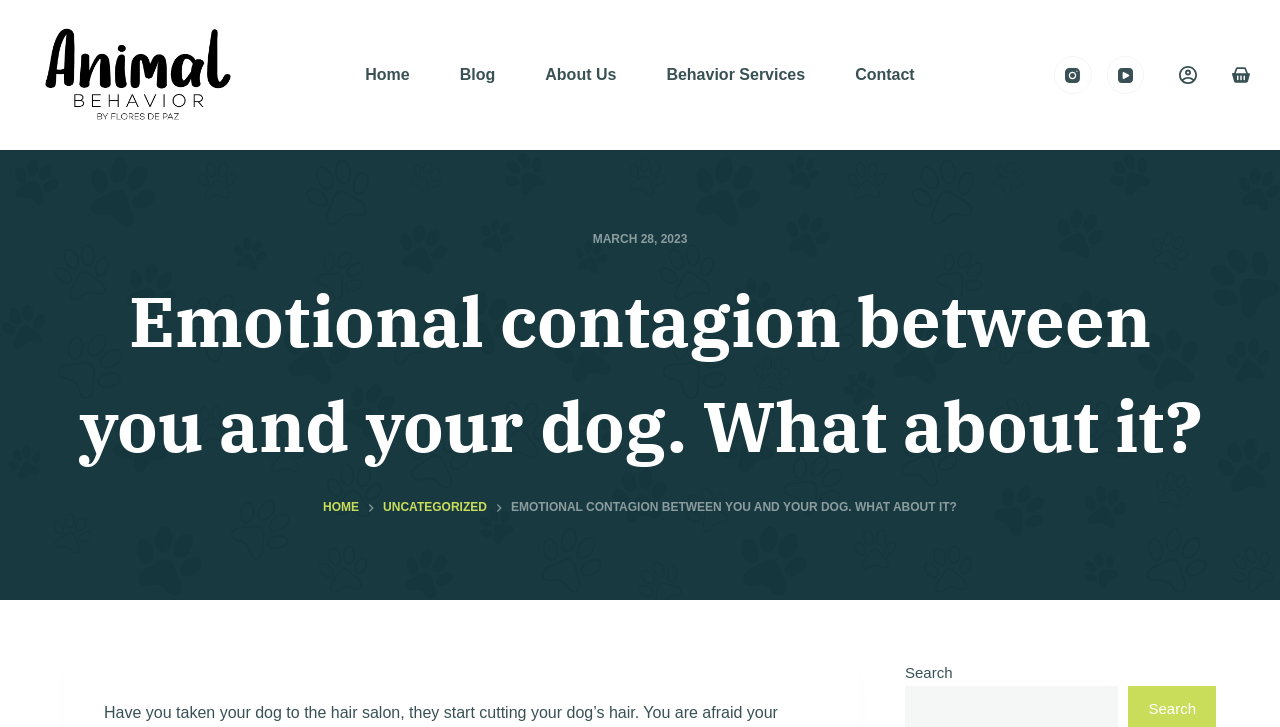Locate the bounding box coordinates of the clickable area to execute the instruction: "go to home page". Provide the coordinates as four float numbers between 0 and 1, represented as [left, top, right, bottom].

[0.285, 0.062, 0.34, 0.144]